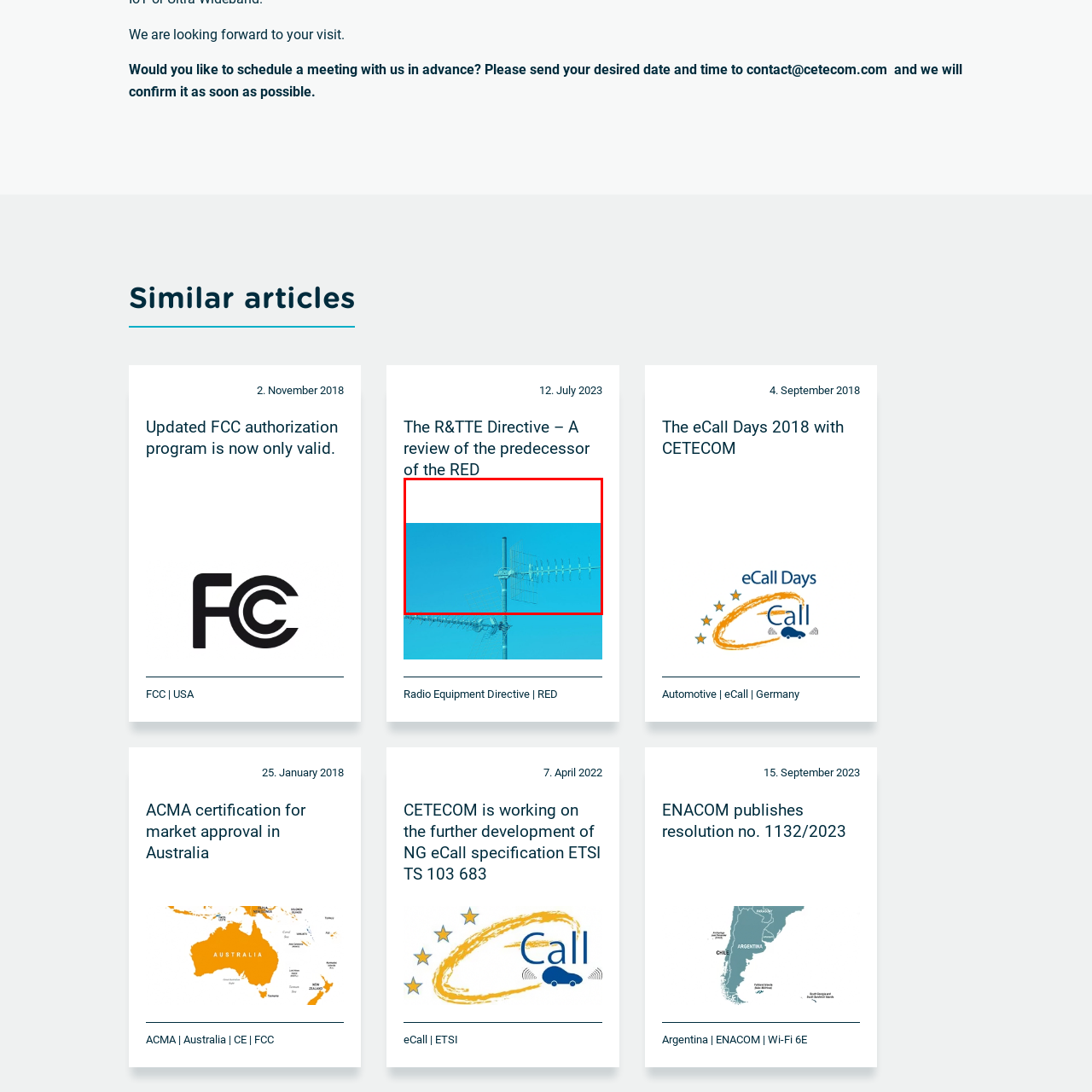Craft an in-depth description of the visual elements captured within the red box.

The image features two distinct radio antennas mounted on a tall pole against a clear blue sky. These antennas are designed to facilitate wireless communication, highlighting the critical infrastructure involved in modern telecommunications. This particular setup is likely associated with activities related to the Radio Equipment Directive (RED), which governs the design and performance of radio equipment in the European Union. The presence of such antennas emphasizes the importance of connectivity and regulatory compliance in the telecommunications industry.